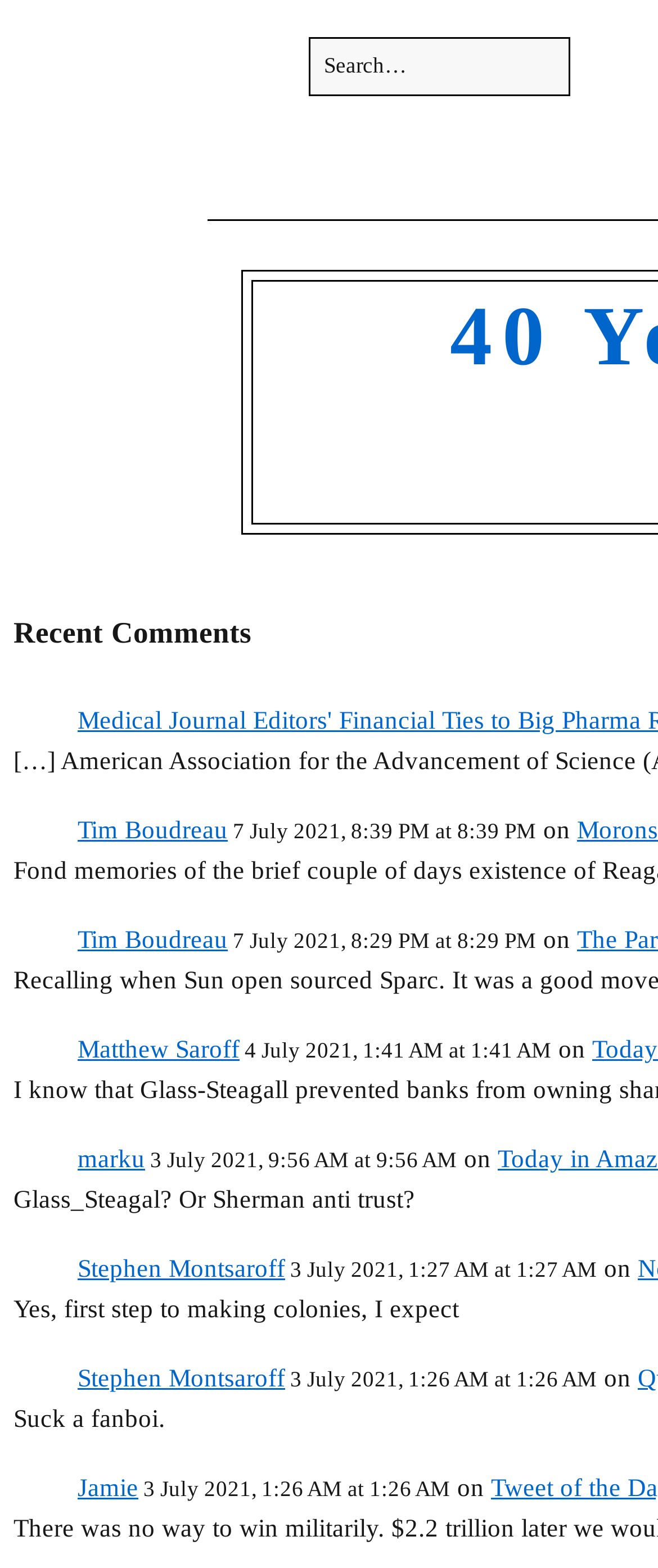Please specify the bounding box coordinates of the clickable region necessary for completing the following instruction: "Click on the 'Auto' tag". The coordinates must consist of four float numbers between 0 and 1, i.e., [left, top, right, bottom].

None